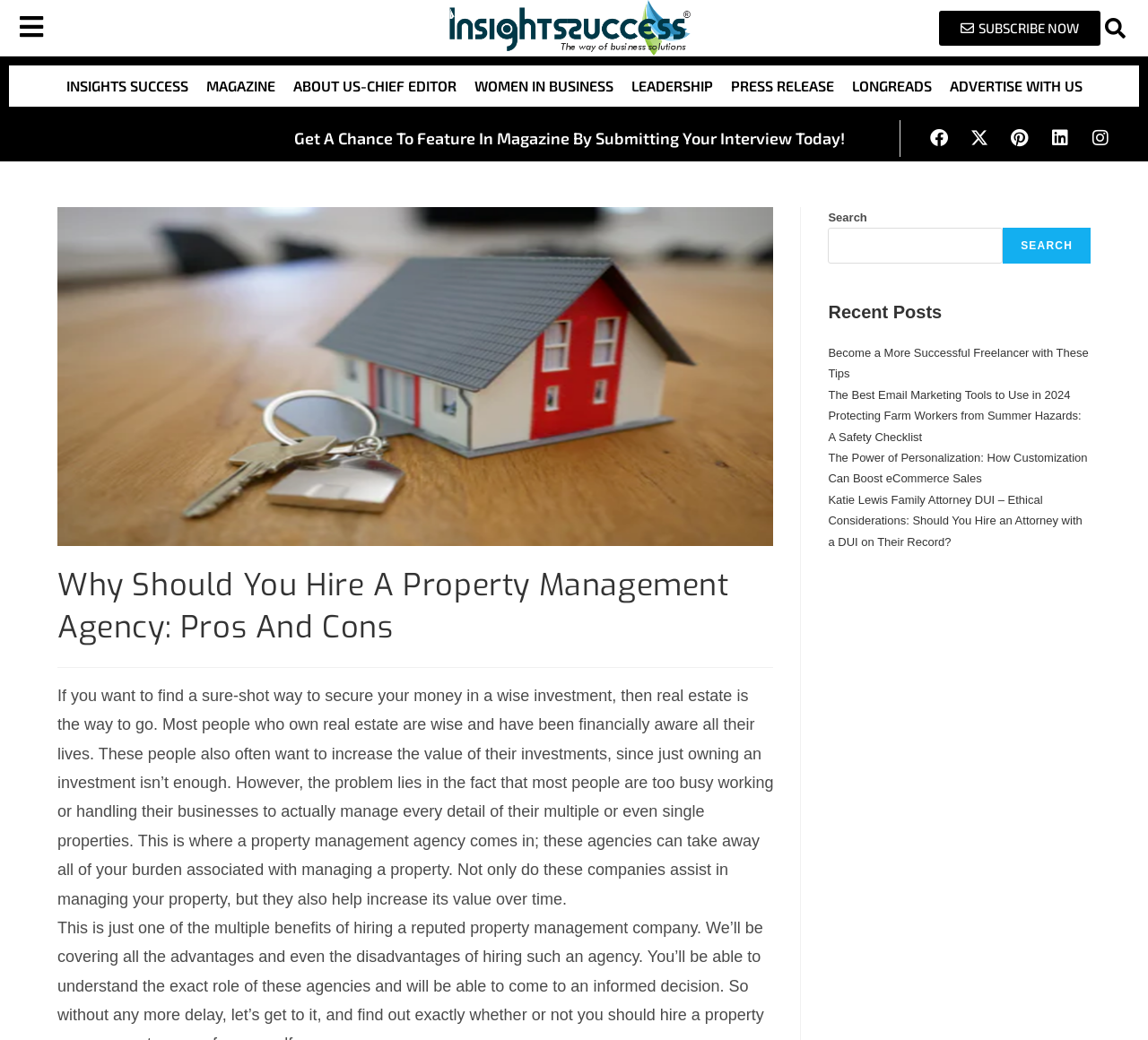Show me the bounding box coordinates of the clickable region to achieve the task as per the instruction: "Read about why you should hire a property management agency".

[0.05, 0.542, 0.674, 0.642]